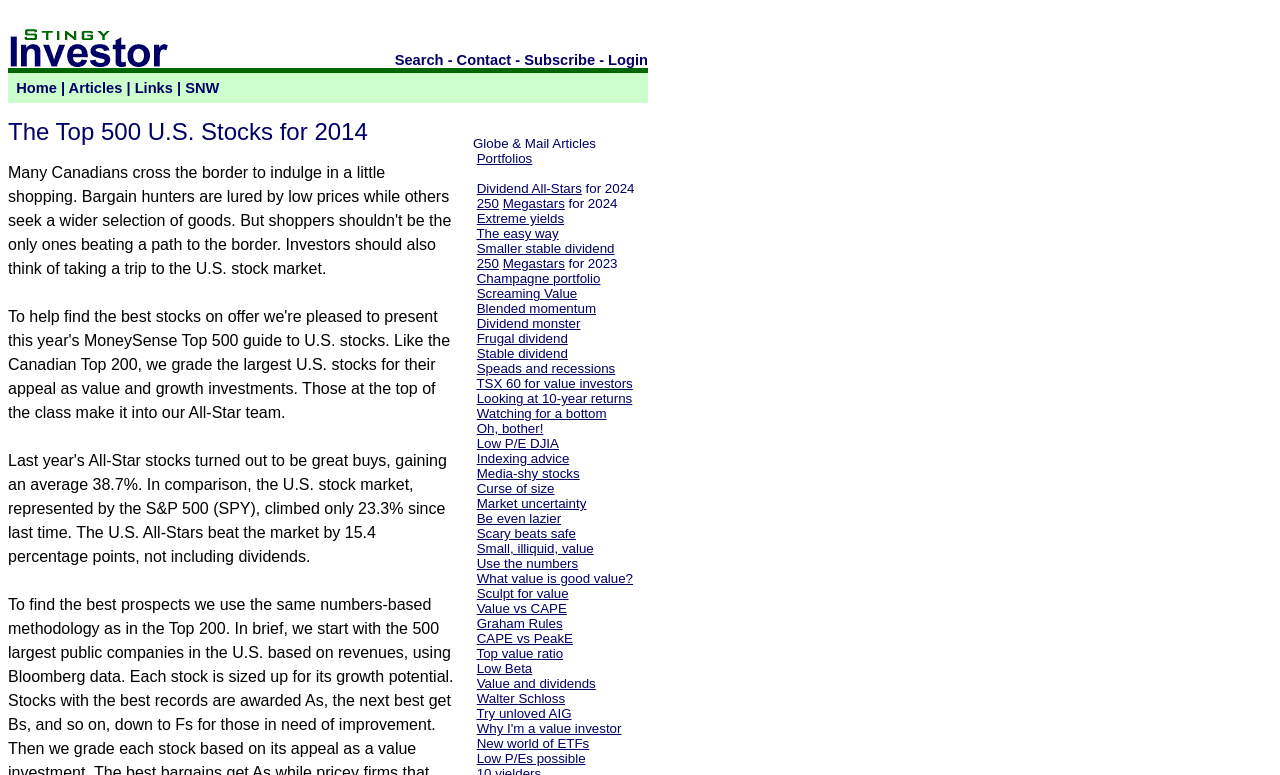Indicate the bounding box coordinates of the element that must be clicked to execute the instruction: "go to home page". The coordinates should be given as four float numbers between 0 and 1, i.e., [left, top, right, bottom].

None